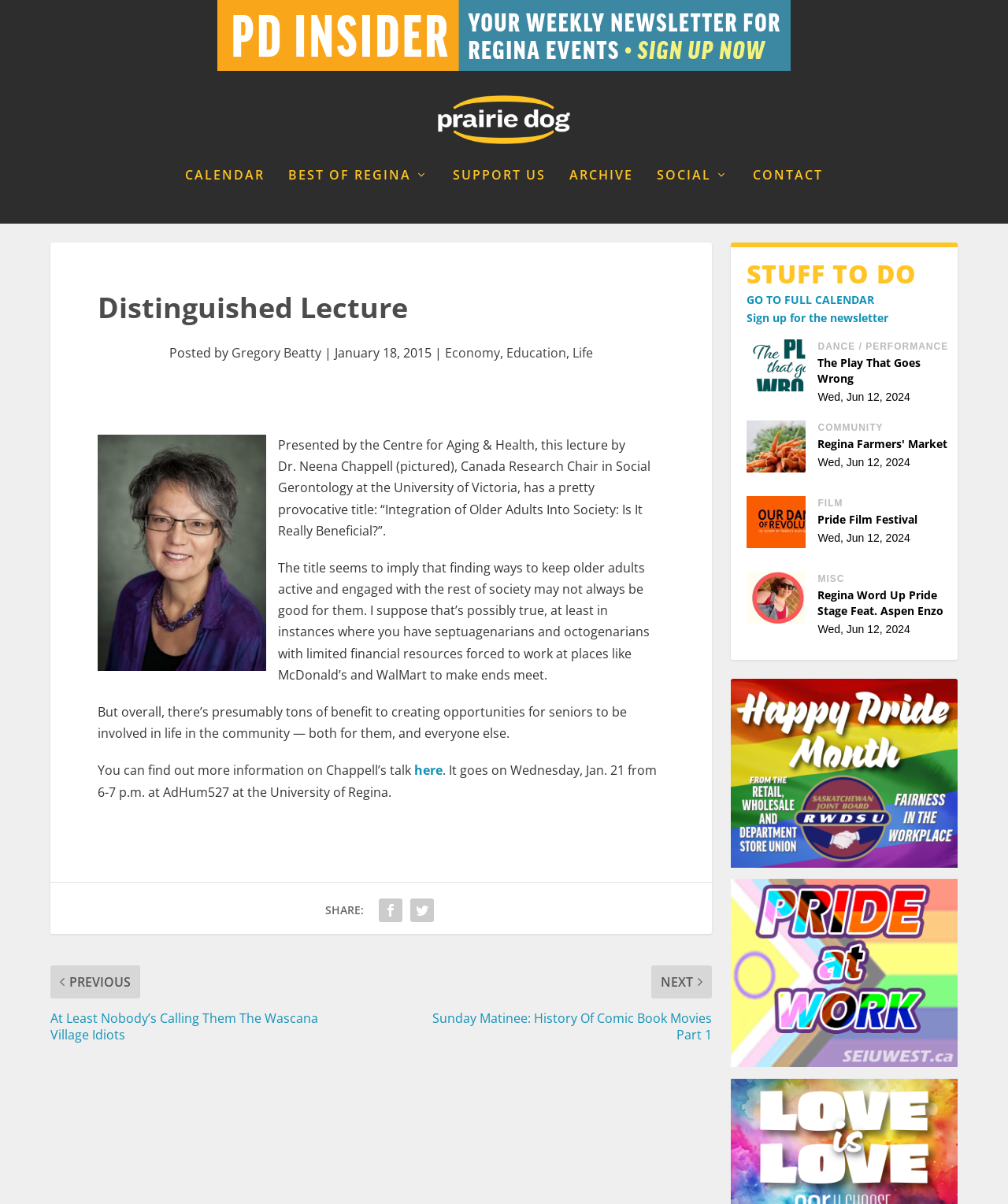Please determine the bounding box coordinates of the section I need to click to accomplish this instruction: "View the full calendar".

[0.741, 0.242, 0.868, 0.255]